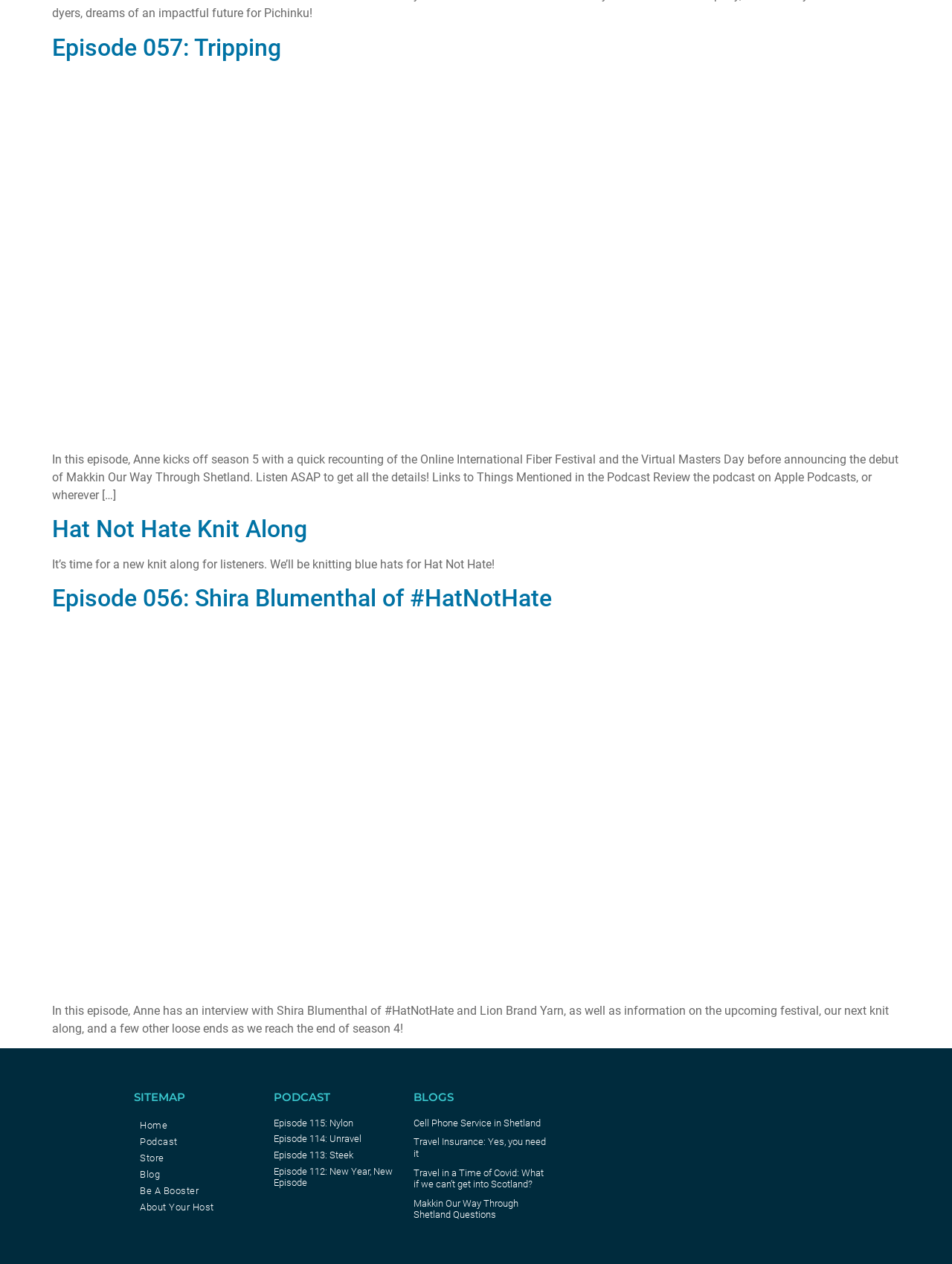Find the bounding box coordinates for the element that must be clicked to complete the instruction: "Read the 'Hat Not Hate Knit Along' article". The coordinates should be four float numbers between 0 and 1, indicated as [left, top, right, bottom].

[0.055, 0.408, 0.945, 0.452]